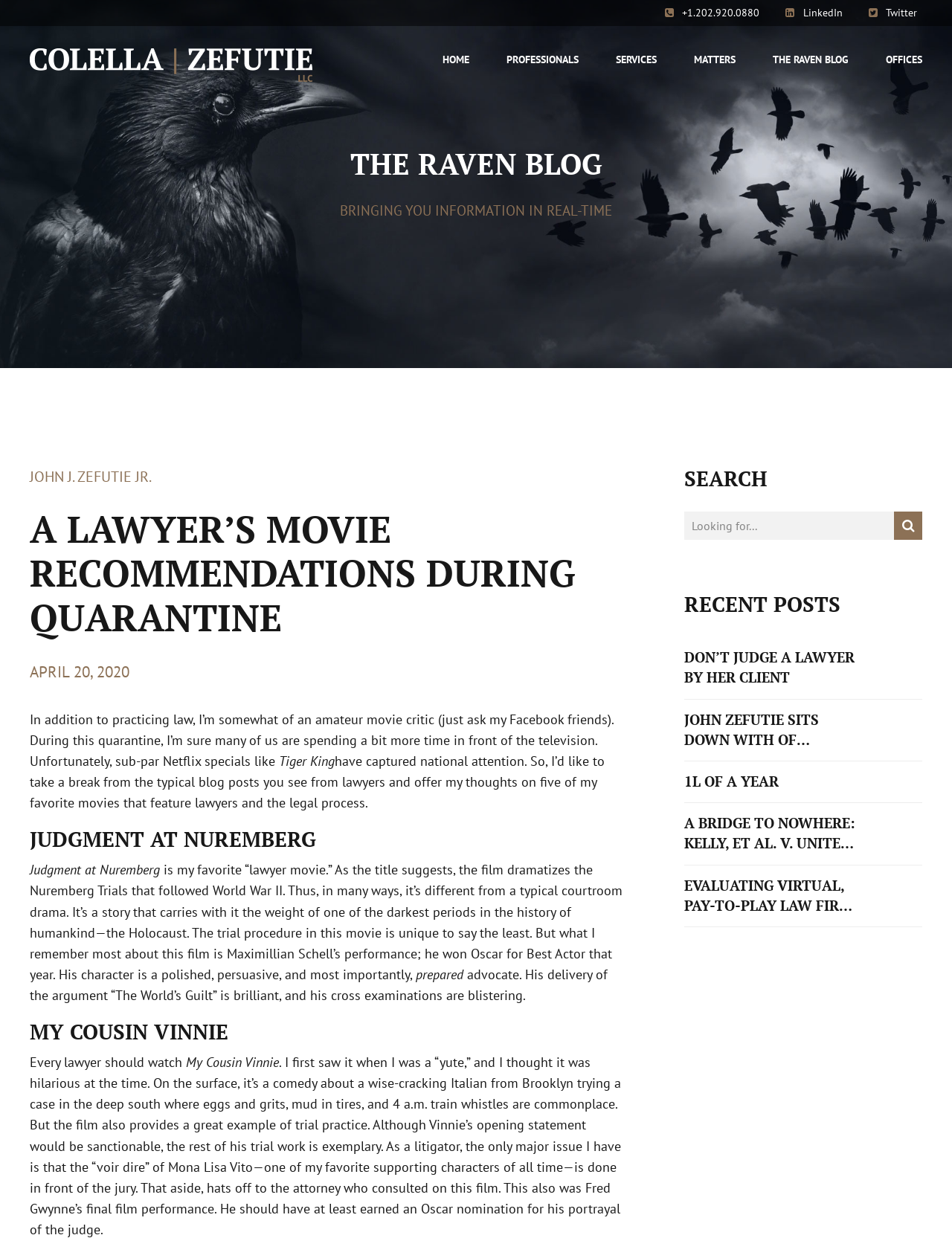Please locate the bounding box coordinates of the element that should be clicked to complete the given instruction: "search for something".

[0.719, 0.413, 0.939, 0.436]